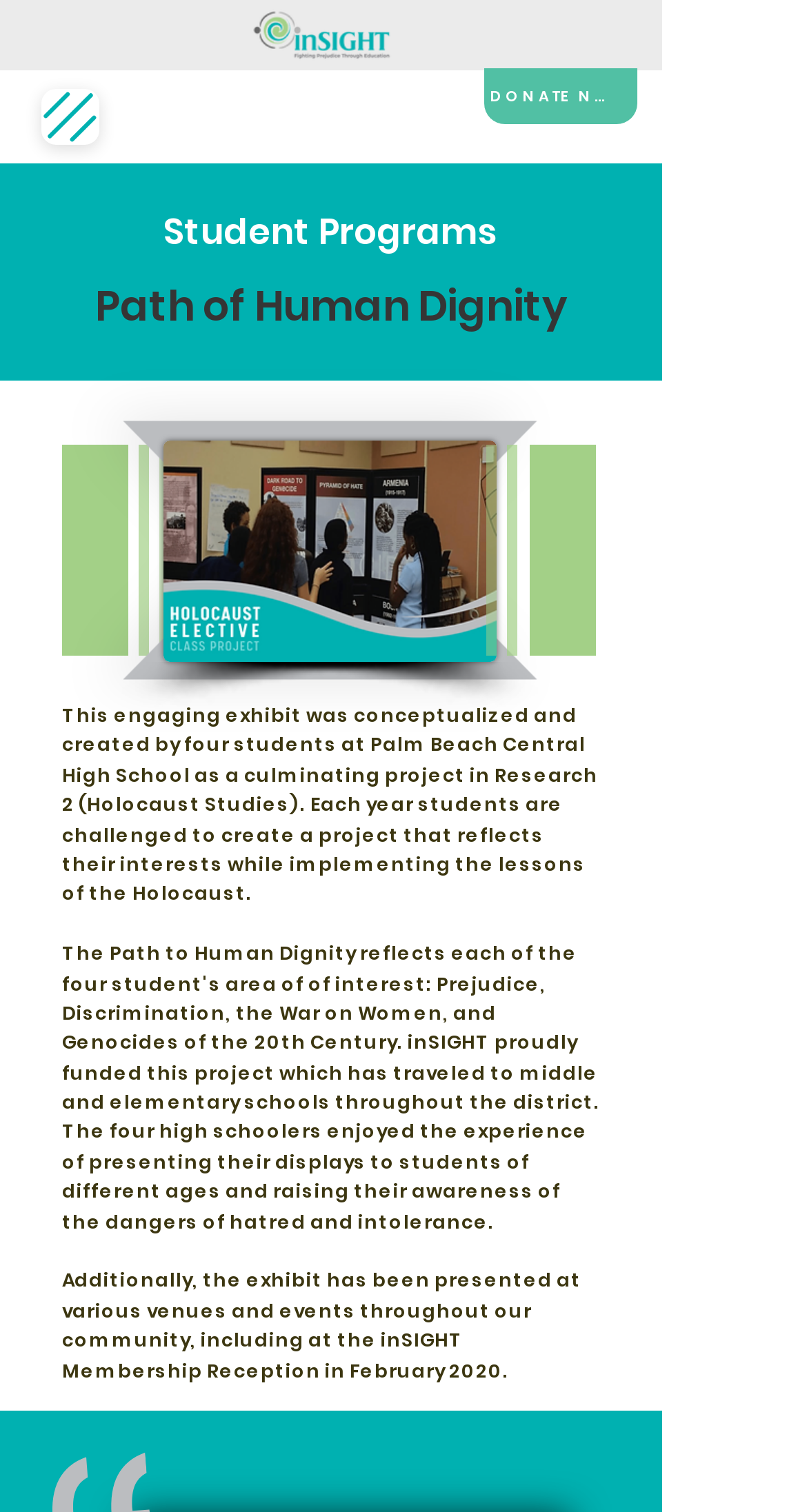Where was the exhibit presented in 2020?
Deliver a detailed and extensive answer to the question.

I found the answer by reading the StaticText element that describes the exhibit's presentation history, which mentions that it was presented at the inSIGHT Membership Reception in February 2020.